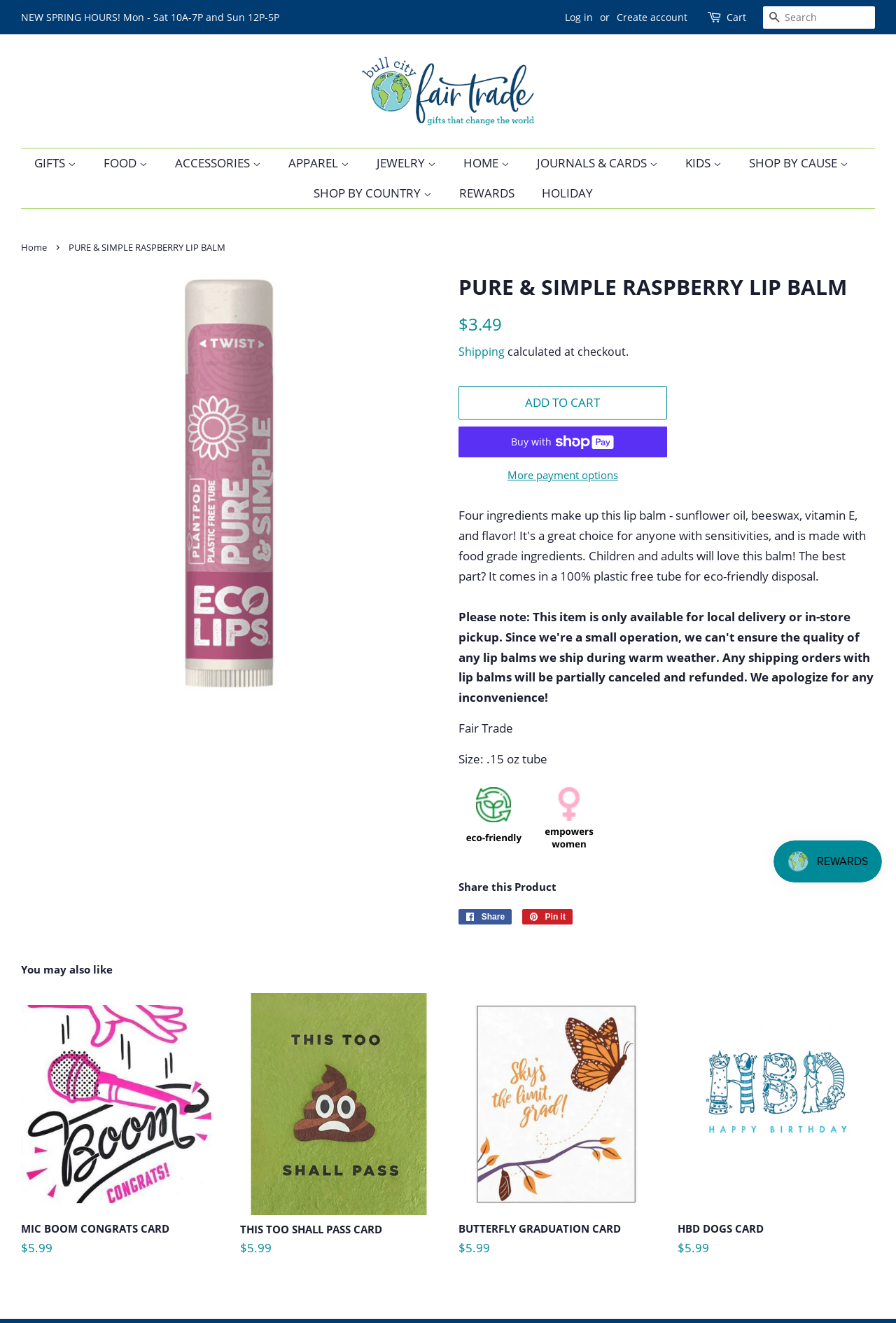Identify and extract the main heading from the webpage.

PURE & SIMPLE RASPBERRY LIP BALM